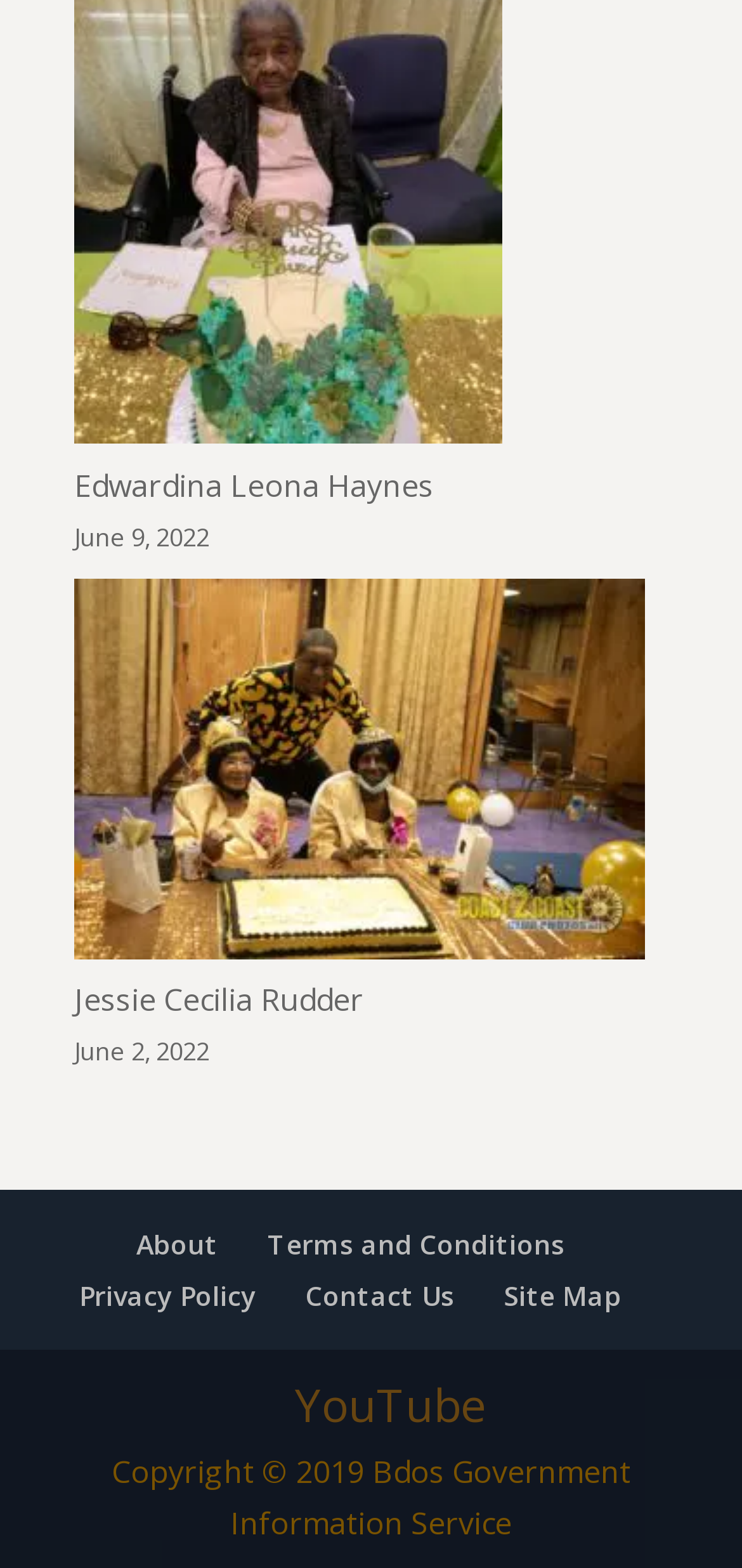Please identify the bounding box coordinates of the element that needs to be clicked to perform the following instruction: "Go to About page".

[0.183, 0.781, 0.294, 0.804]